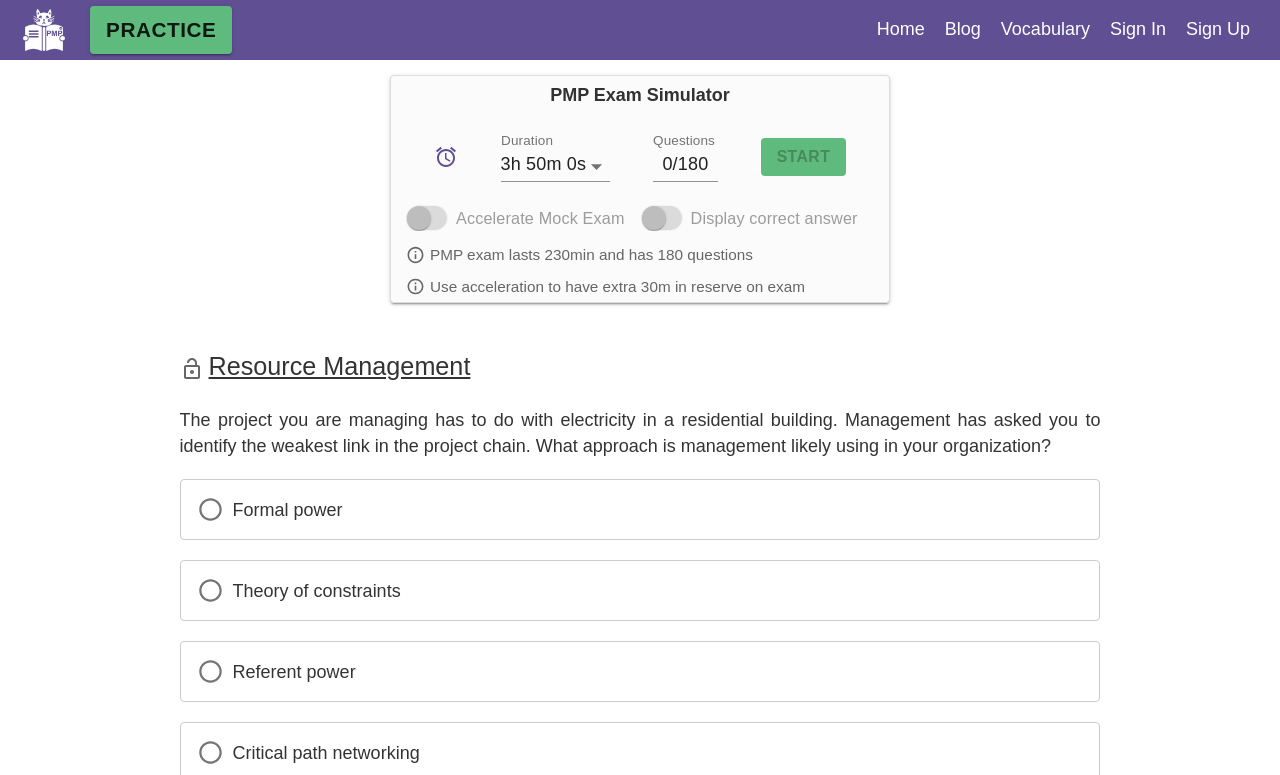Identify the bounding box coordinates of the specific part of the webpage to click to complete this instruction: "Check the Accelerate Mock Exam checkbox".

[0.297, 0.265, 0.358, 0.298]